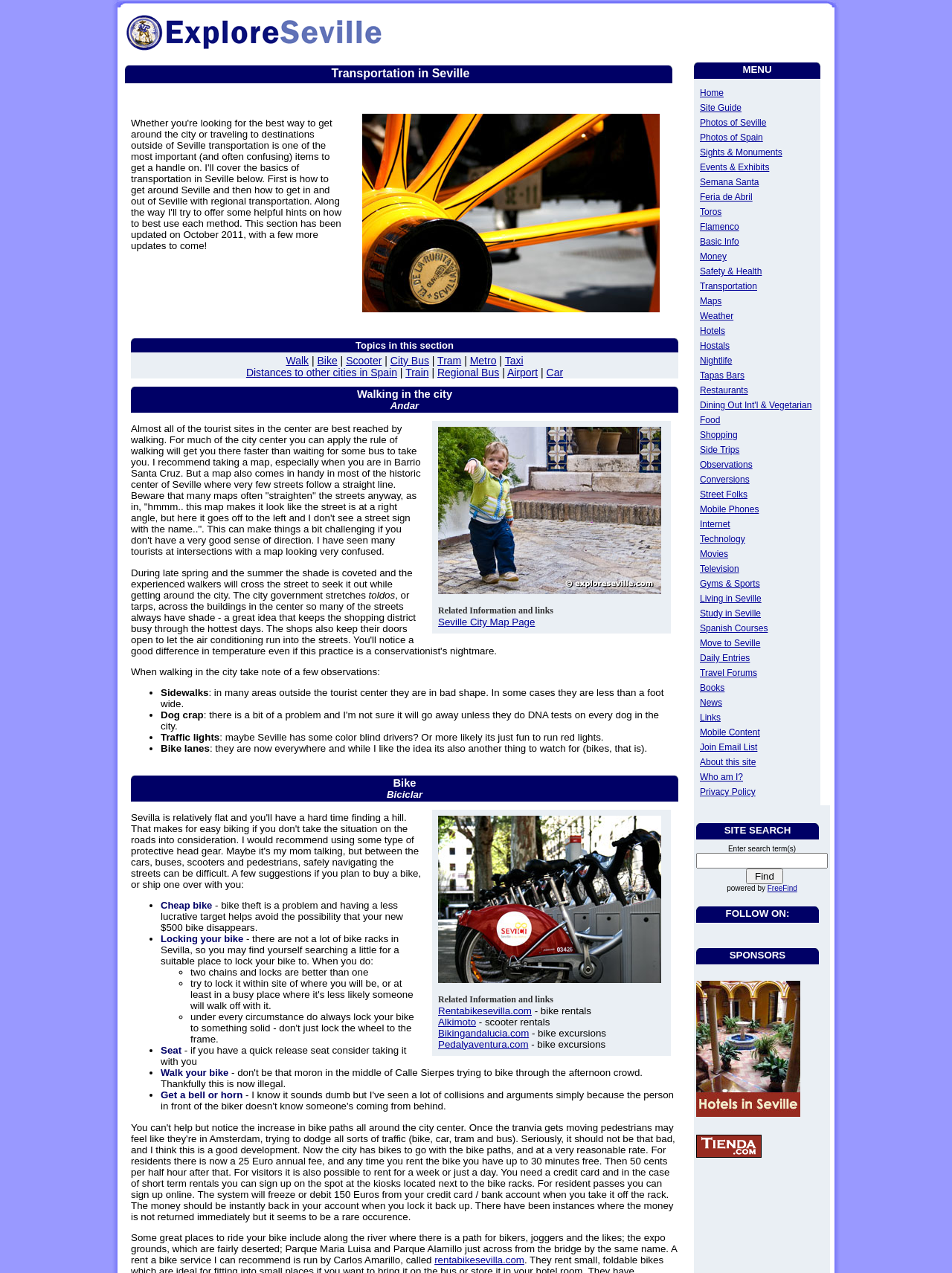What is the advice for locking a bike in Seville?
Give a comprehensive and detailed explanation for the question.

The webpage advises that when locking a bike in Seville, it is a good idea to use two chains and locks to secure the bike, as bike theft is a problem in the city and this can help deter thieves.